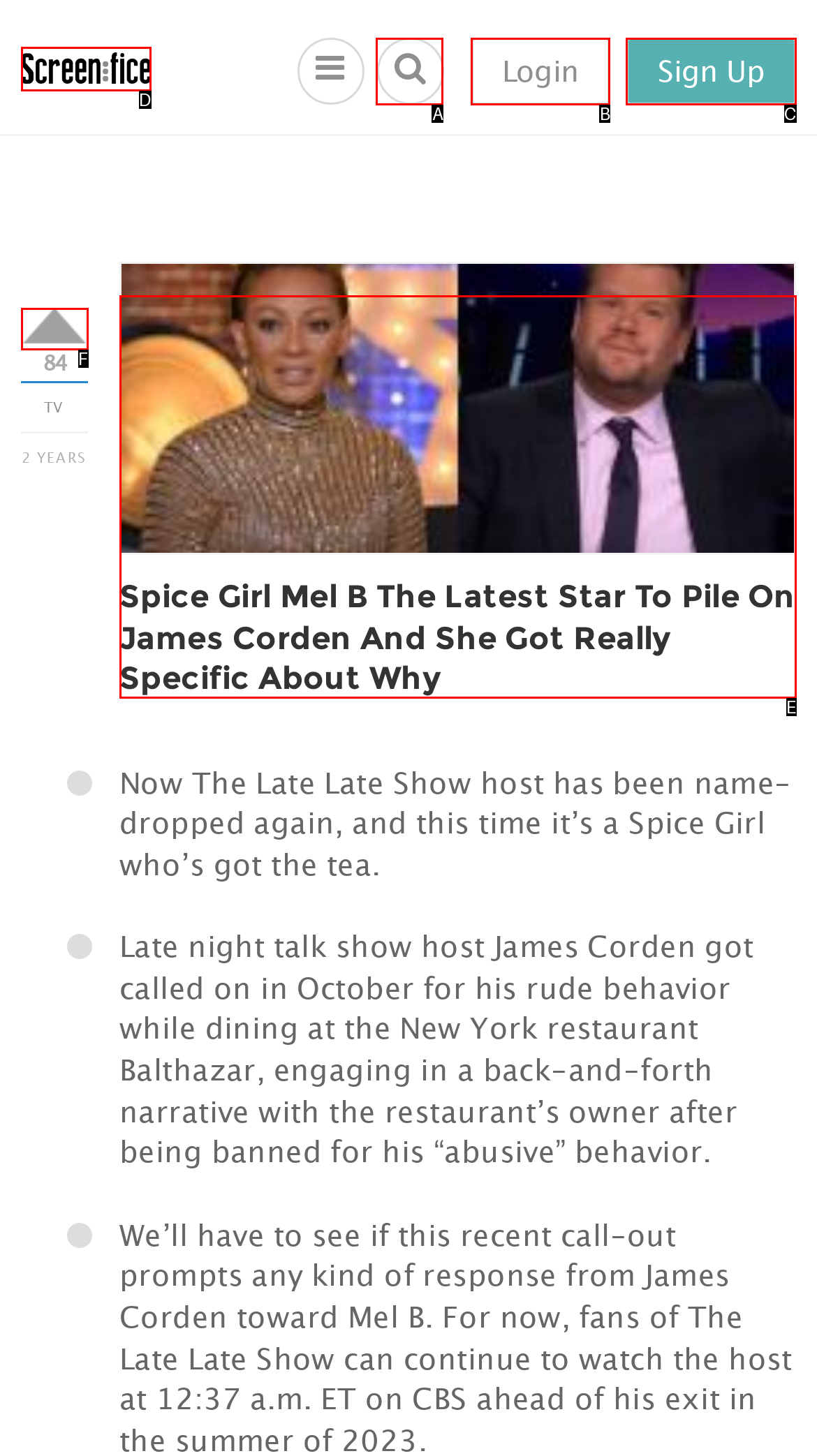Identify the HTML element that best fits the description: parent_node: 84 name="votetide". Respond with the letter of the corresponding element.

F